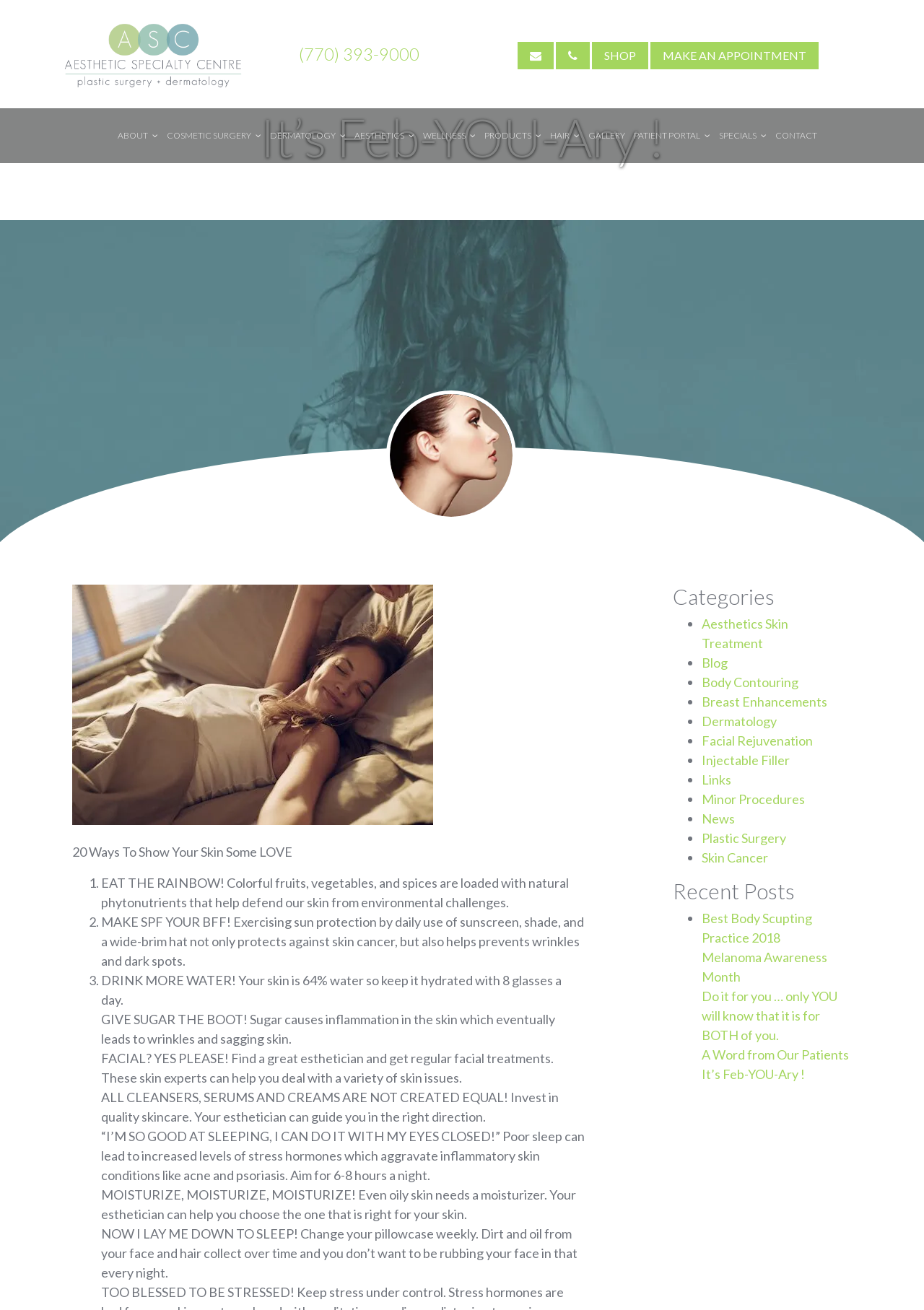Refer to the image and provide an in-depth answer to the question:
How many links are in the top navigation bar?

I counted the links in the top navigation bar, which are 'SHOP', 'MAKE AN APPOINTMENT', and five social media links, totaling 7 links.